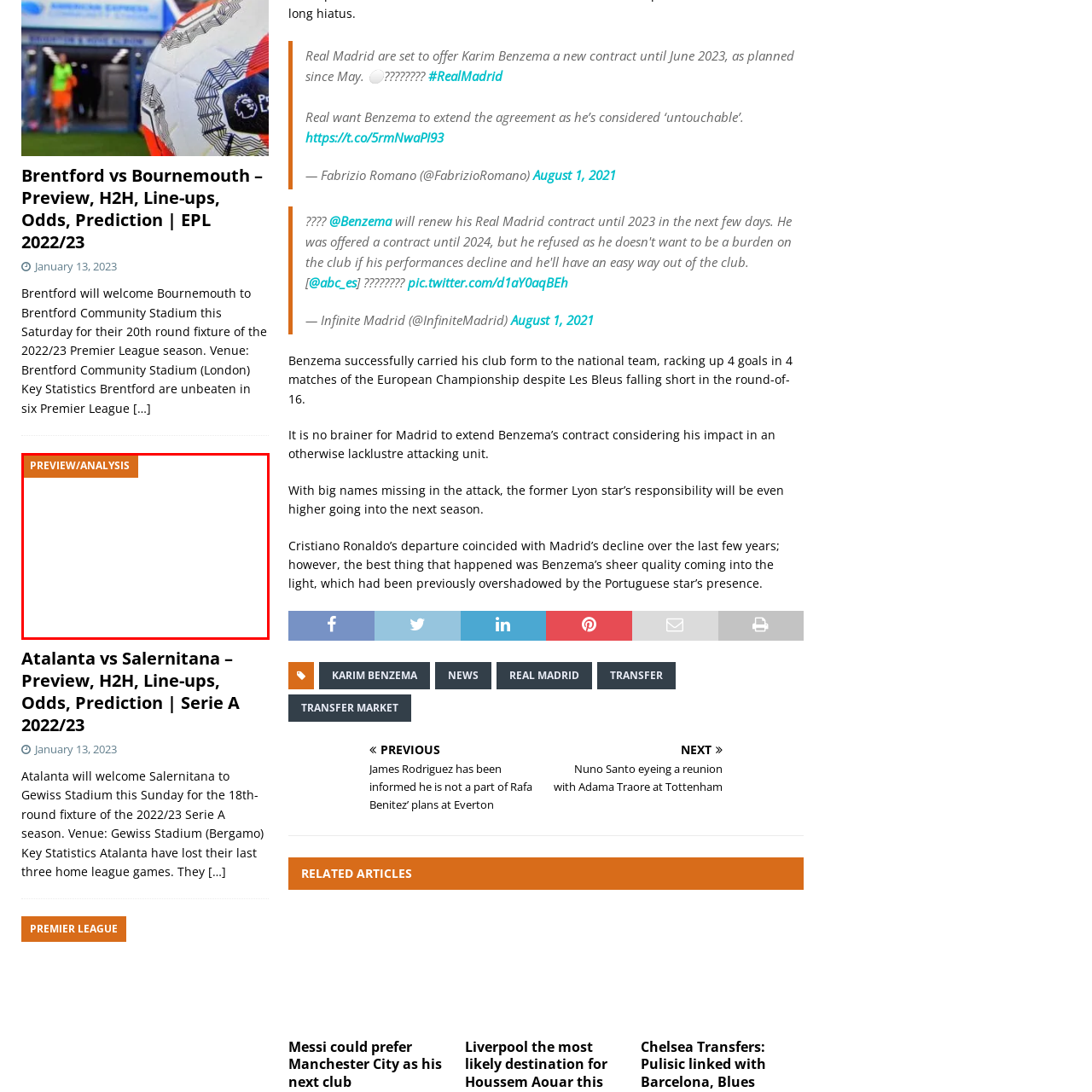Offer a thorough and descriptive summary of the image captured in the red bounding box.

The image features a prominent orange banner labeled "PREVIEW/ANALYSIS" set against a clean white background. This banner likely serves as a header or title for a section focused on an in-depth examination or summary of an upcoming sports event or topic, possibly related to football, given the context of the surrounding articles. Such visuals are typically used to draw attention to significant insights, predictions, or detailed discussions about a match, player performance, or team statistics, helping readers navigate to valuable content in sports media.